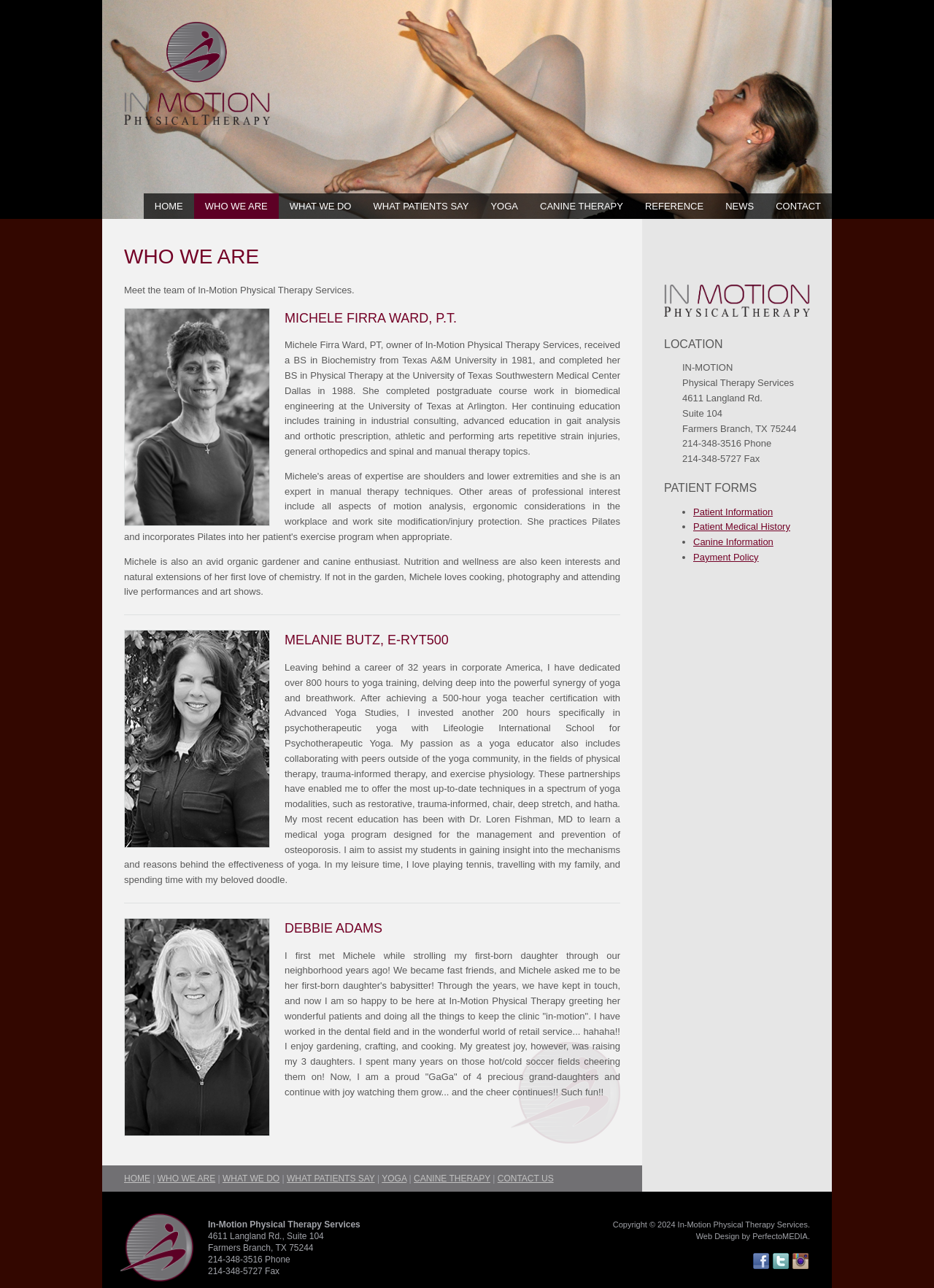What type of therapy is offered by Melanie Butz?
Look at the image and respond with a one-word or short-phrase answer.

Yoga